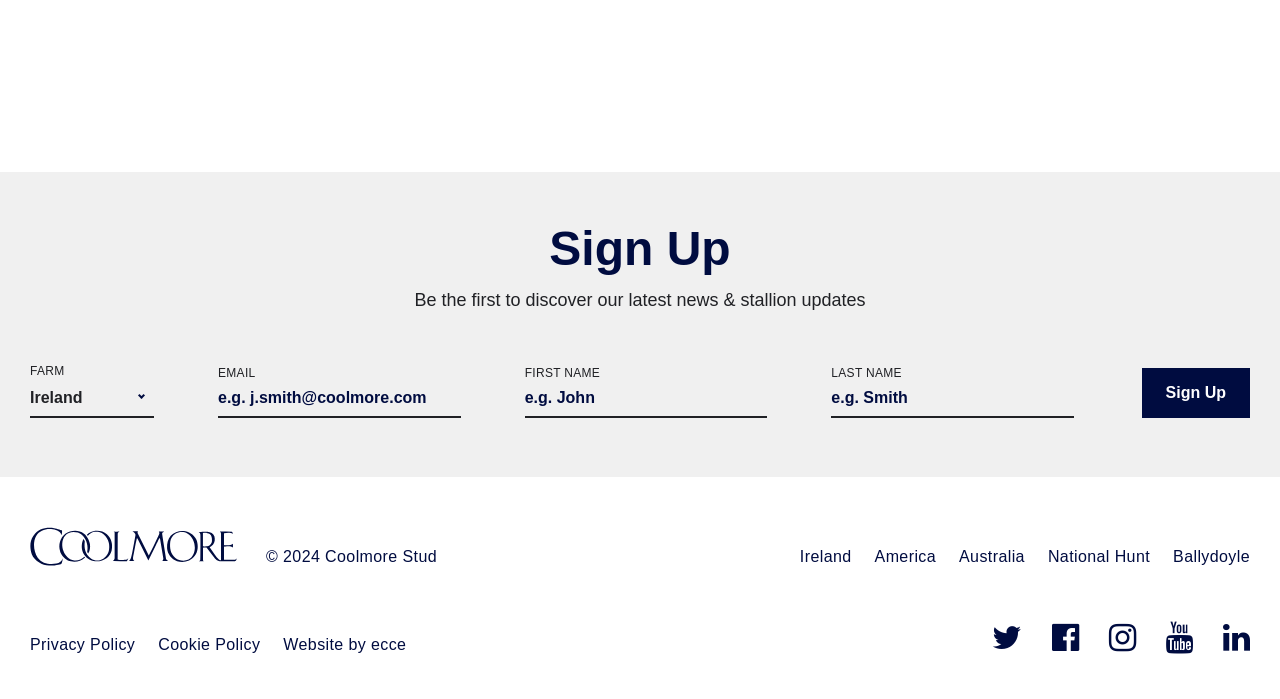Please find the bounding box coordinates of the section that needs to be clicked to achieve this instruction: "Enter email address".

[0.17, 0.544, 0.36, 0.598]